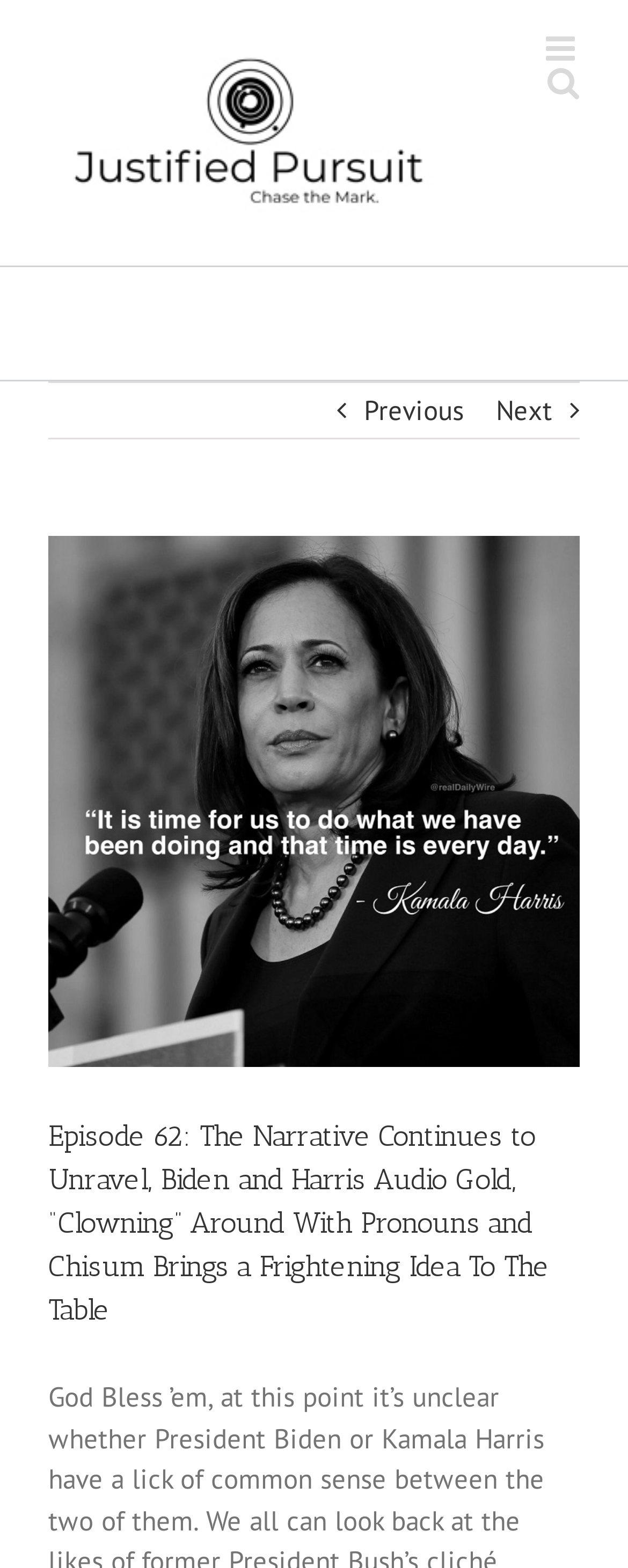For the element described, predict the bounding box coordinates as (top-left x, top-left y, bottom-right x, bottom-right y). All values should be between 0 and 1. Element description: View Larger Image

[0.077, 0.342, 0.923, 0.68]